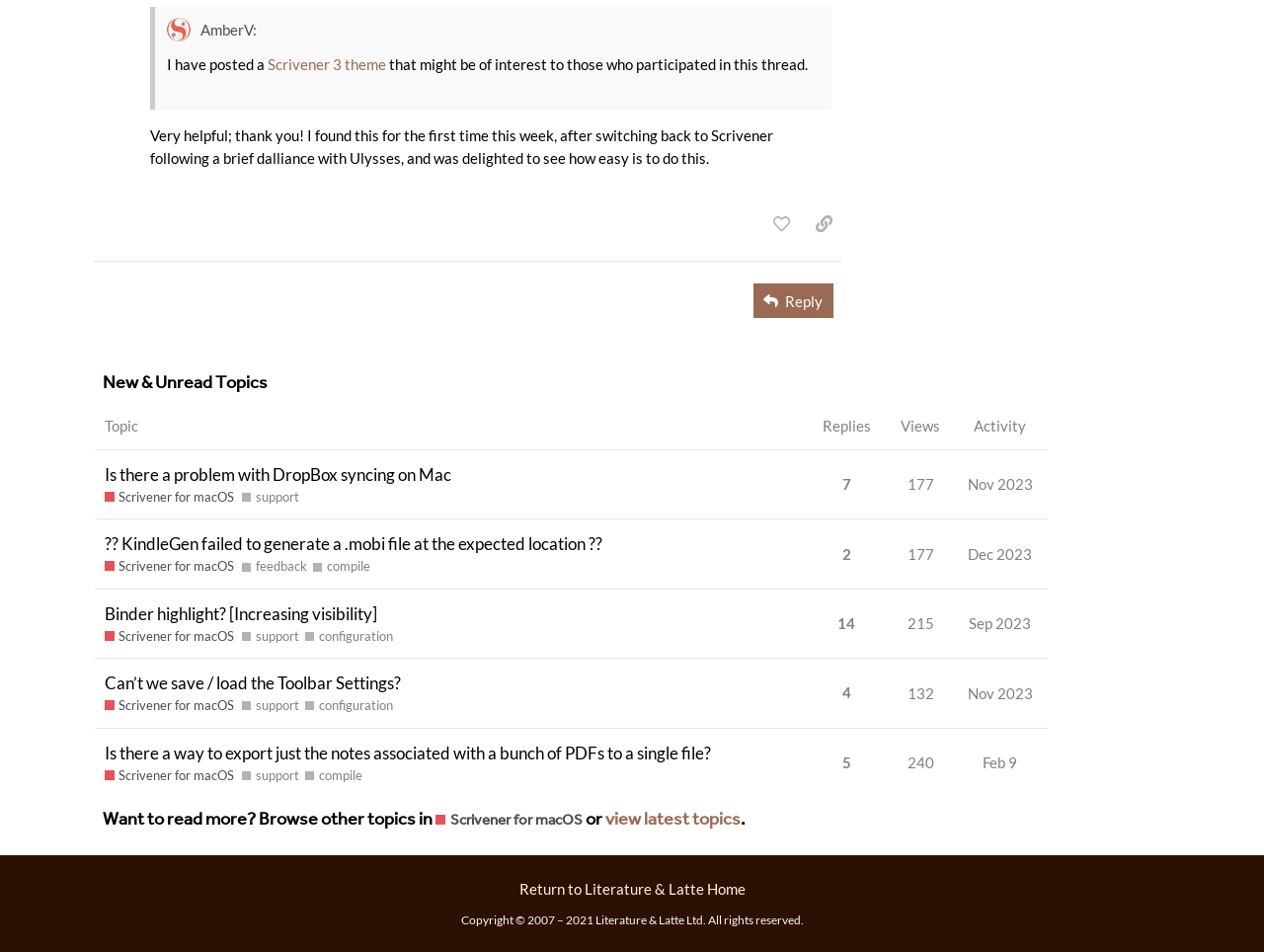What is the date of the topic 'Is there a way to export just the notes associated with a bunch of PDFs to a single file?'?
Please describe in detail the information shown in the image to answer the question.

The date can be found in the gridcell element, which is 'Nov 2023', in the topic 'Is there a way to export just the notes associated with a bunch of PDFs to a single file?'.